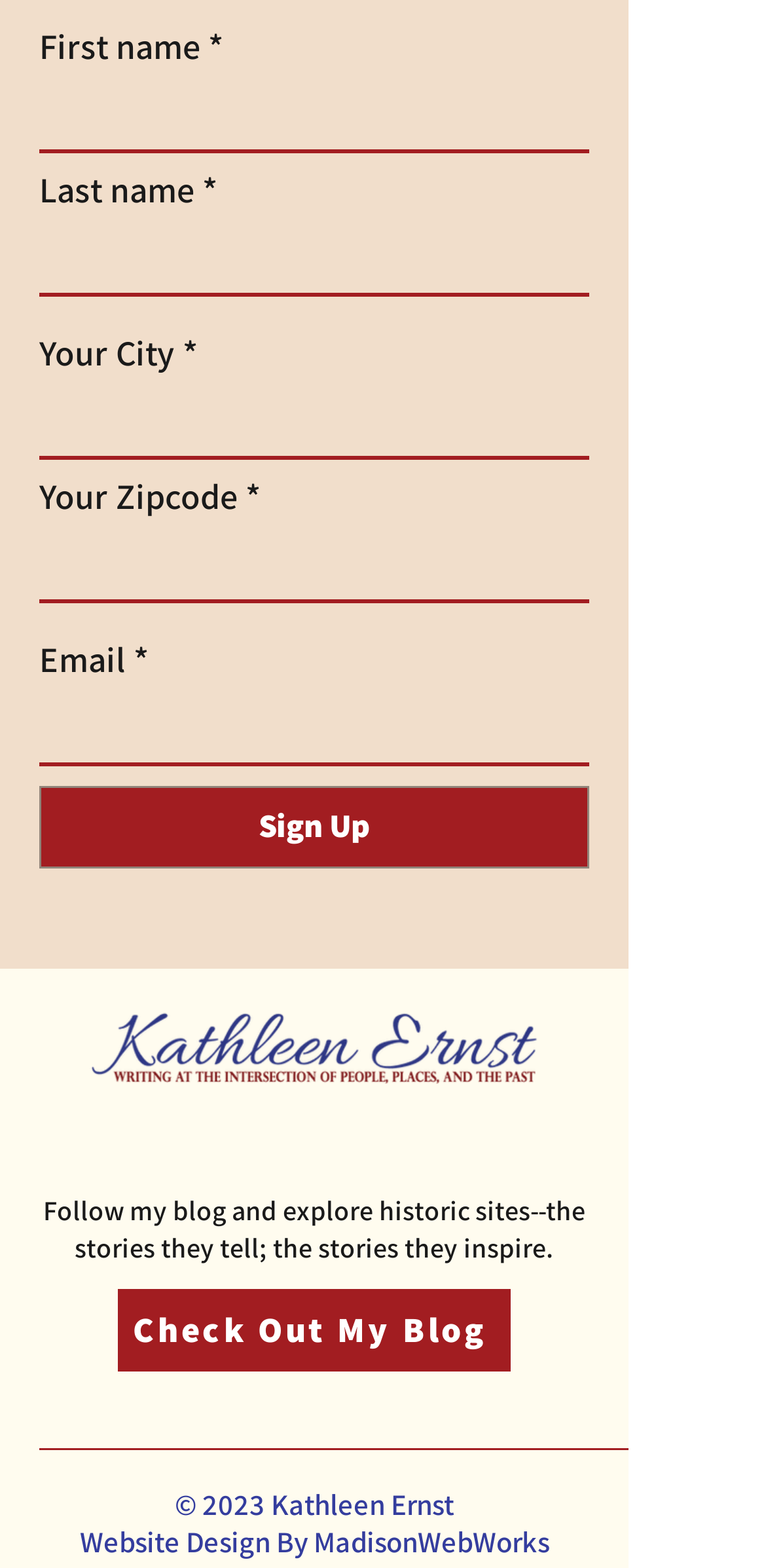Determine the bounding box coordinates of the UI element that matches the following description: "Website Design By MadisonWebWorks". The coordinates should be four float numbers between 0 and 1 in the format [left, top, right, bottom].

[0.104, 0.971, 0.717, 0.995]